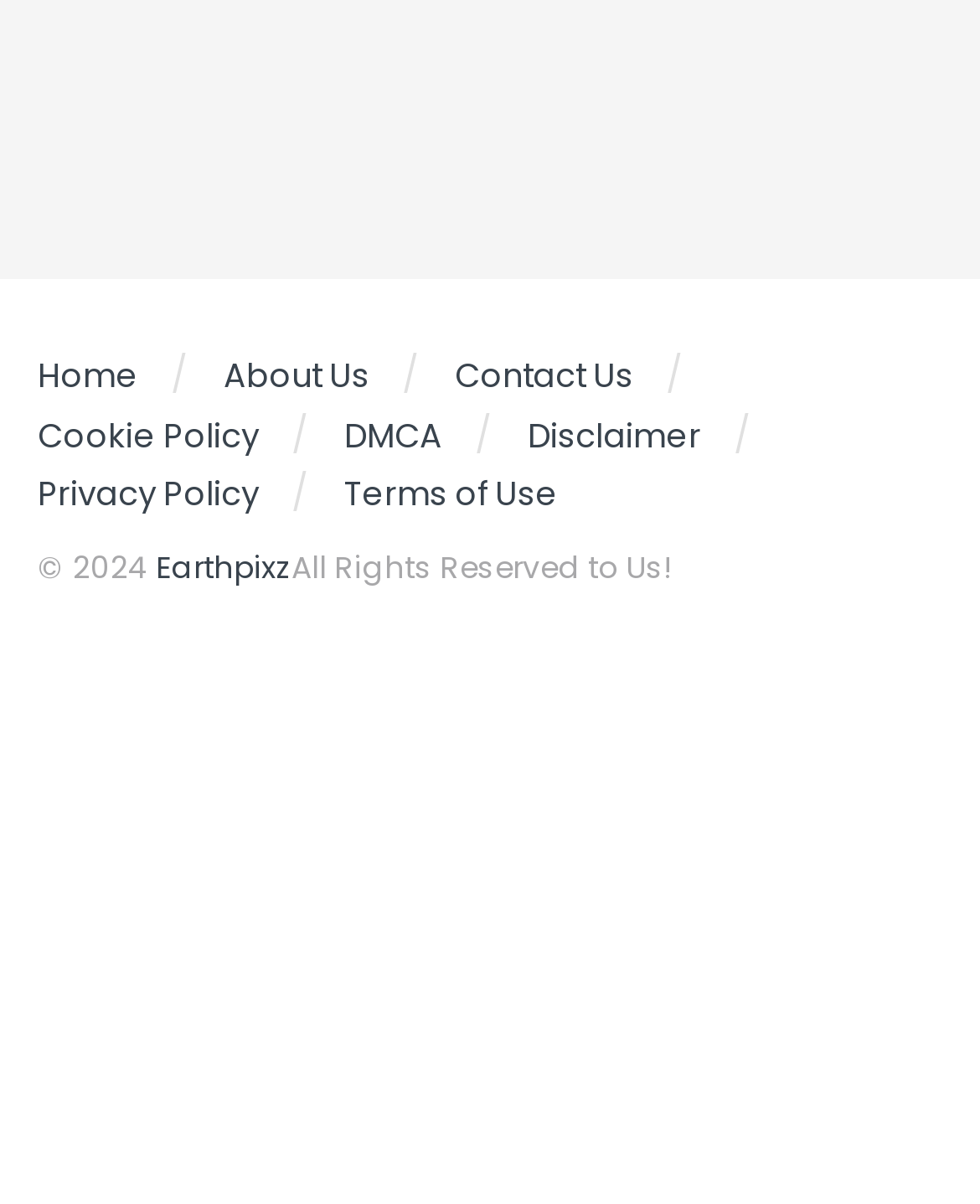Identify the bounding box coordinates for the element that needs to be clicked to fulfill this instruction: "visit earthpixz". Provide the coordinates in the format of four float numbers between 0 and 1: [left, top, right, bottom].

[0.159, 0.454, 0.297, 0.489]